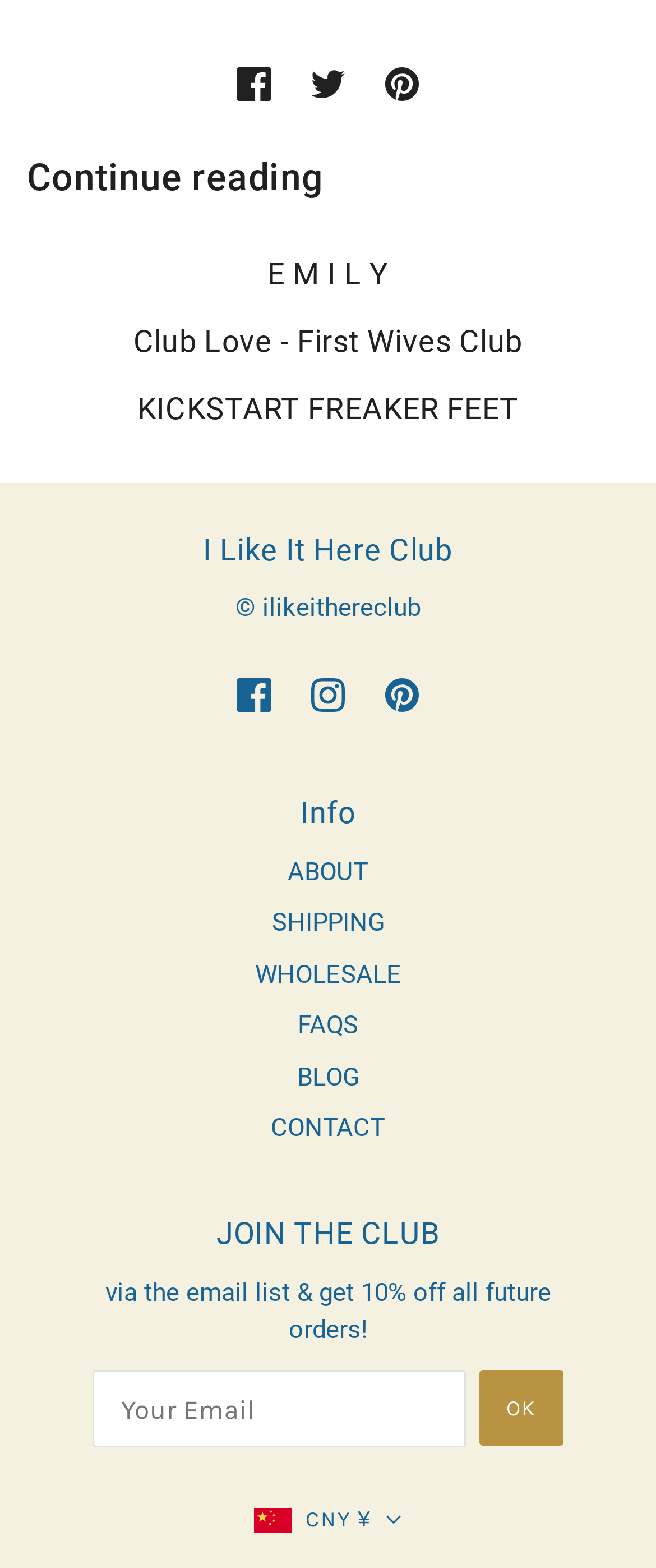What is the call-to-action at the bottom of the page?
Using the visual information, answer the question in a single word or phrase.

Join the club